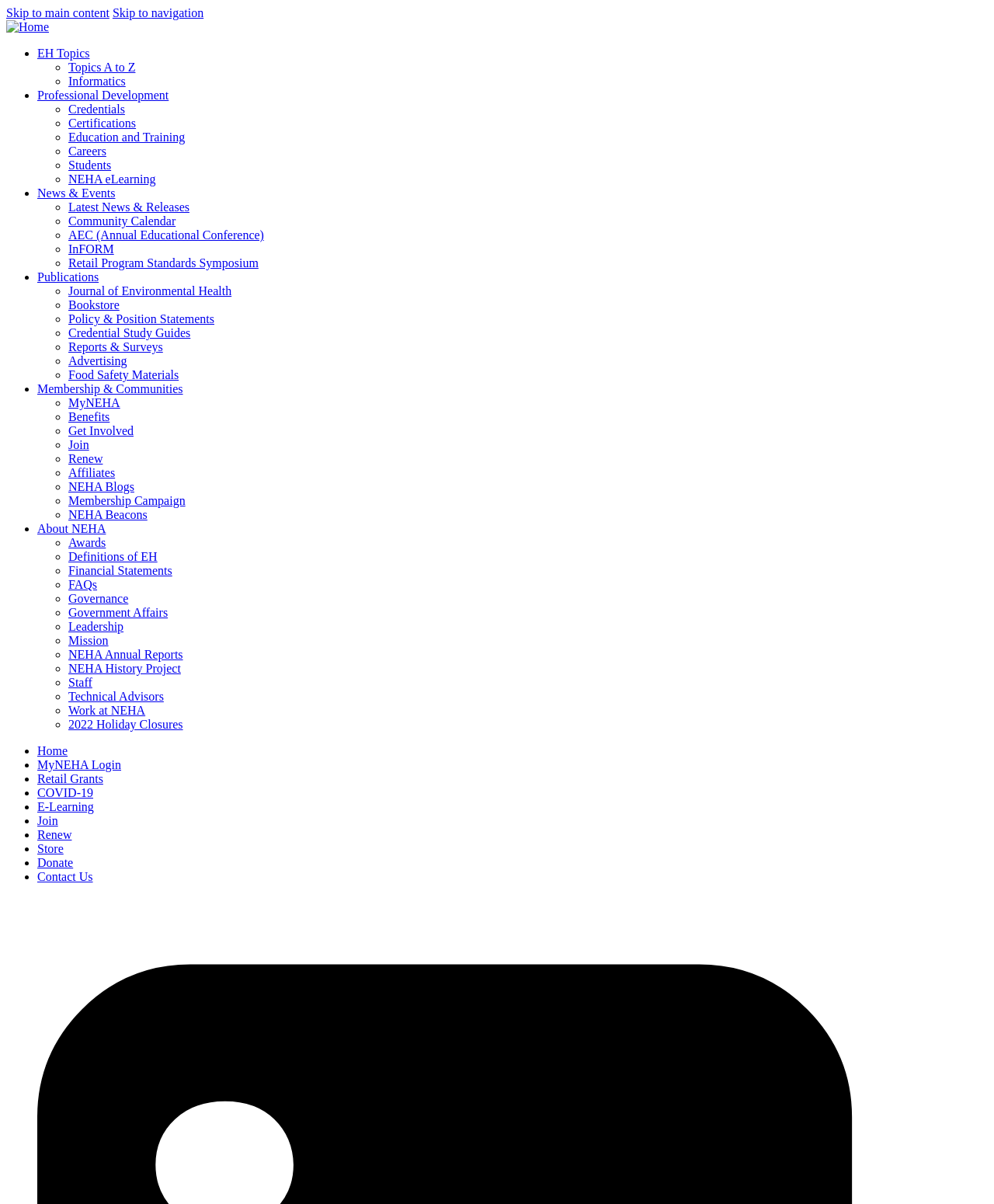Locate the bounding box coordinates of the area to click to fulfill this instruction: "Go to EH Topics". The bounding box should be presented as four float numbers between 0 and 1, in the order [left, top, right, bottom].

[0.038, 0.039, 0.09, 0.05]